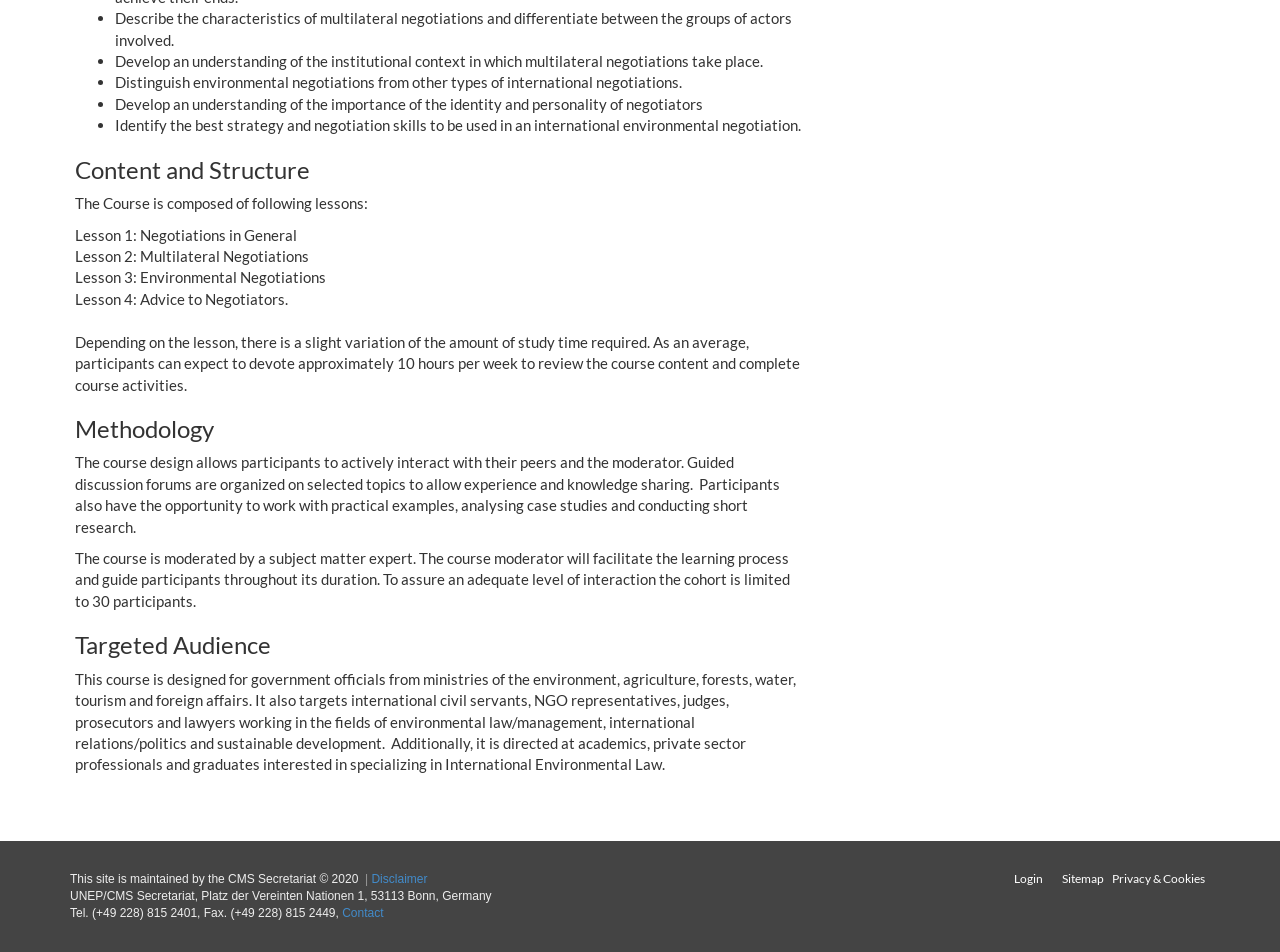Extract the bounding box coordinates for the HTML element that matches this description: "Privacy & Cookies". The coordinates should be four float numbers between 0 and 1, i.e., [left, top, right, bottom].

[0.869, 0.915, 0.941, 0.93]